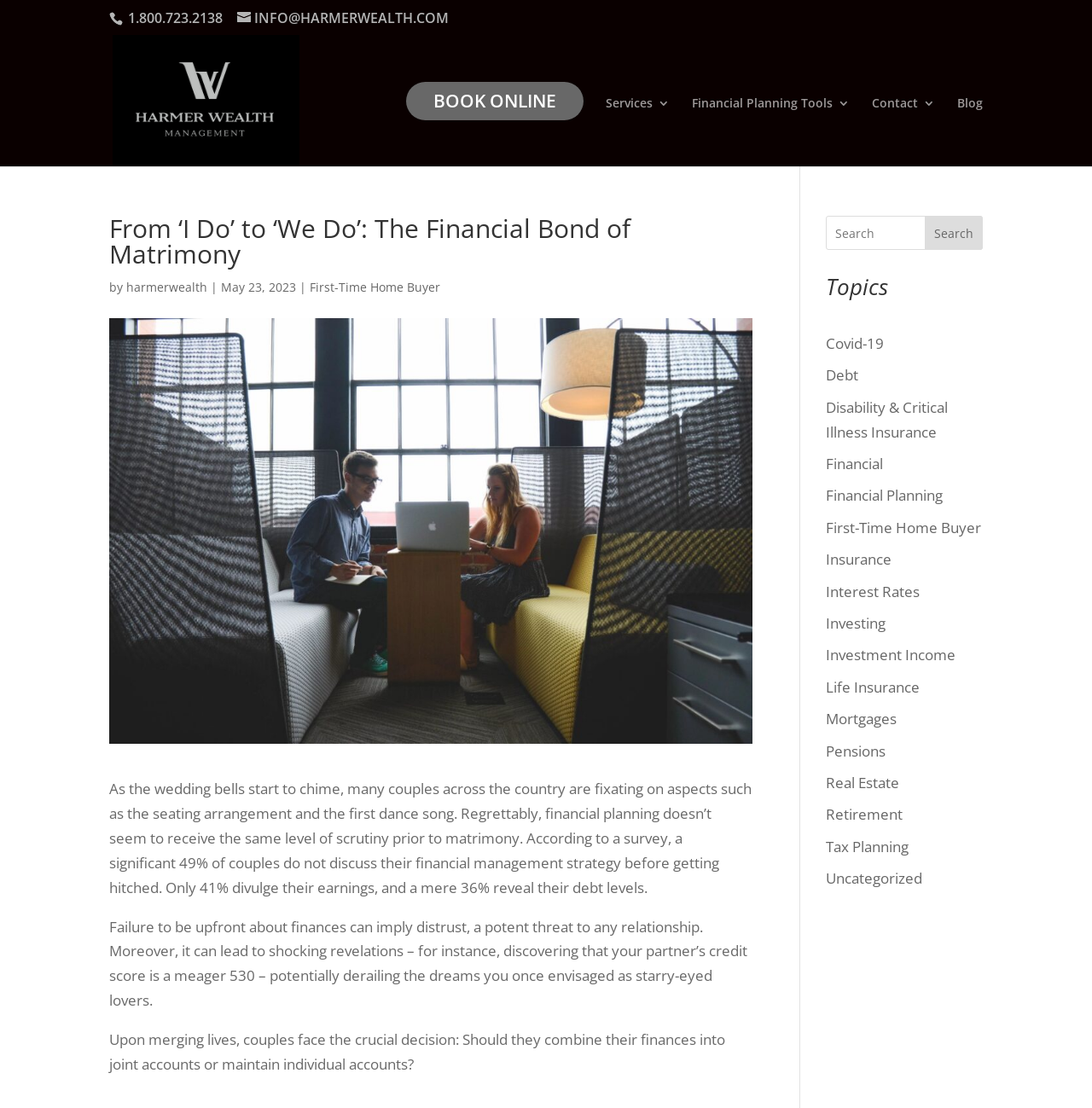Please indicate the bounding box coordinates for the clickable area to complete the following task: "Send an email to INFO@HARMERWEALTH.COM". The coordinates should be specified as four float numbers between 0 and 1, i.e., [left, top, right, bottom].

[0.217, 0.008, 0.411, 0.025]